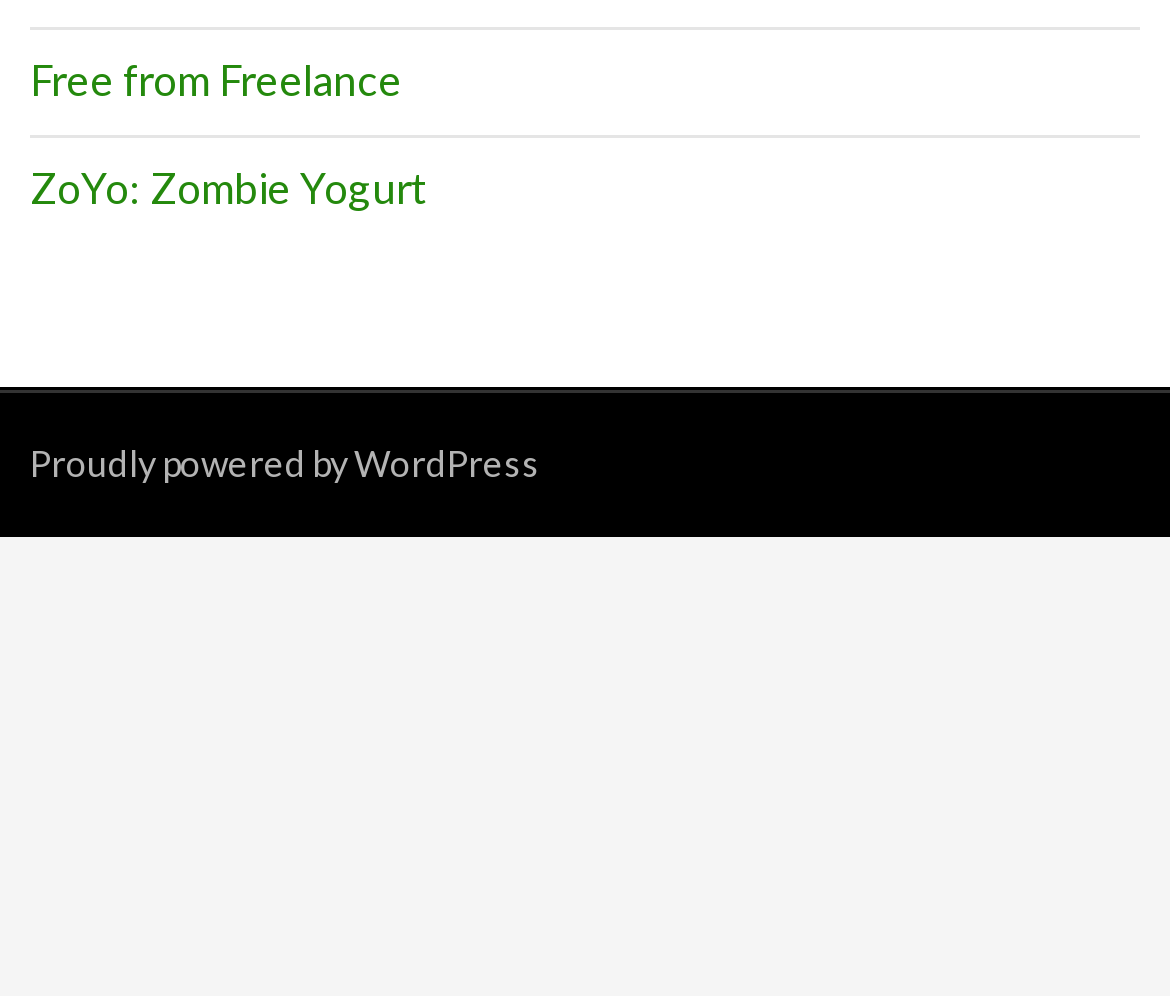Provide the bounding box coordinates, formatted as (top-left x, top-left y, bottom-right x, bottom-right y), with all values being floating point numbers between 0 and 1. Identify the bounding box of the UI element that matches the description: Proudly powered by WordPress

[0.026, 0.443, 0.462, 0.488]